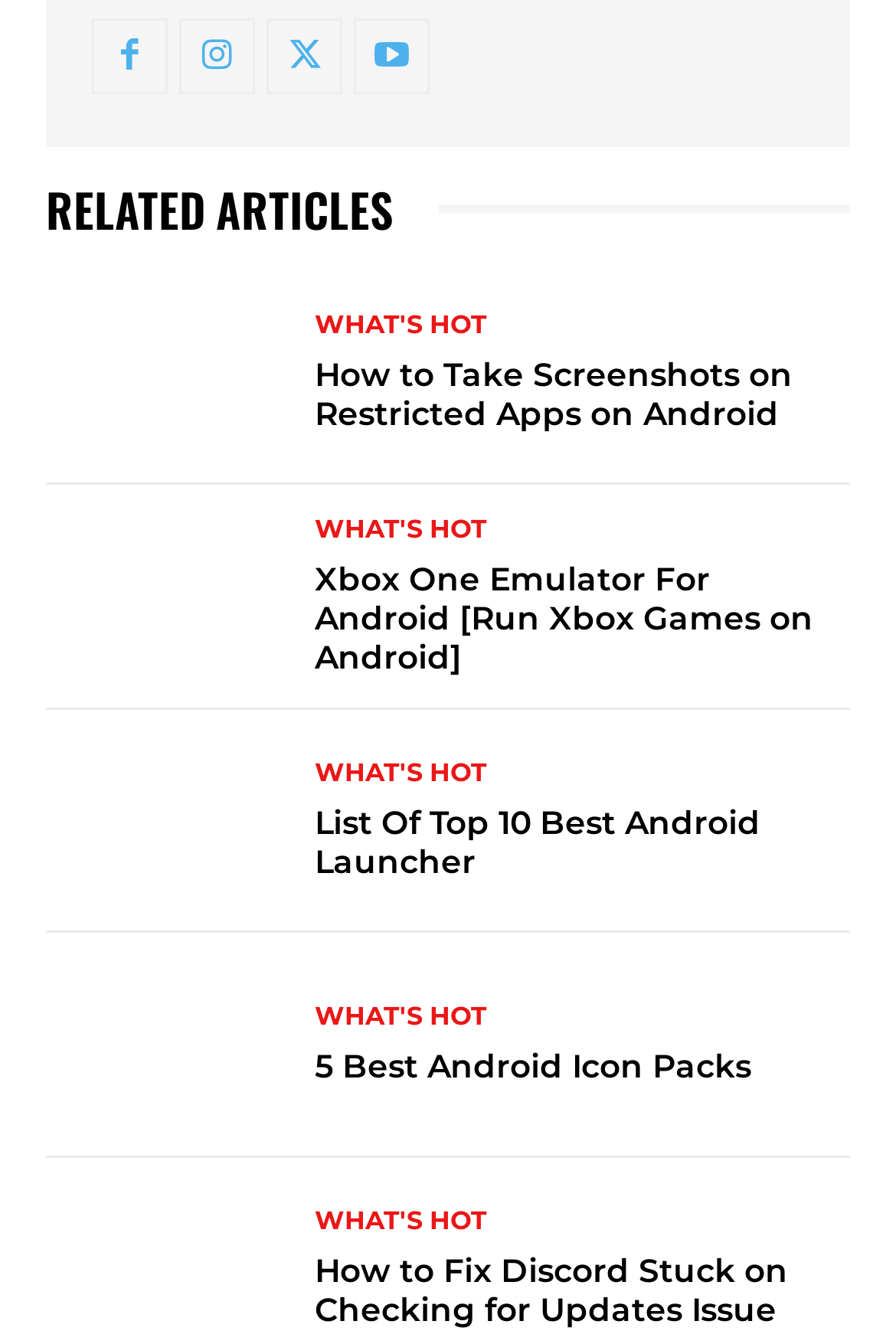Please predict the bounding box coordinates of the element's region where a click is necessary to complete the following instruction: "Check out the list of top 10 best Android launchers". The coordinates should be represented by four float numbers between 0 and 1, i.e., [left, top, right, bottom].

[0.051, 0.548, 0.321, 0.674]